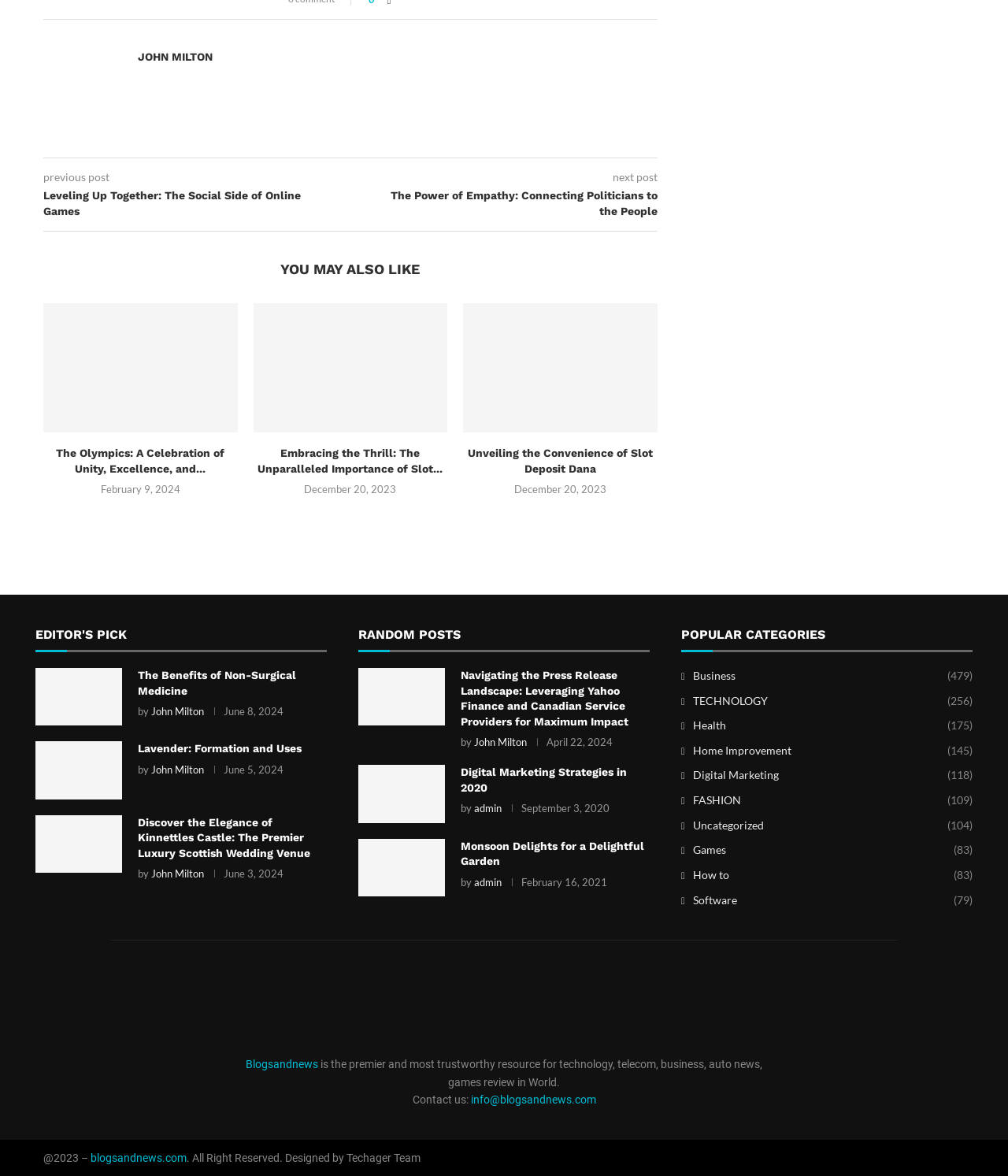Determine the coordinates of the bounding box that should be clicked to complete the instruction: "Enter your name". The coordinates should be represented by four float numbers between 0 and 1: [left, top, right, bottom].

None